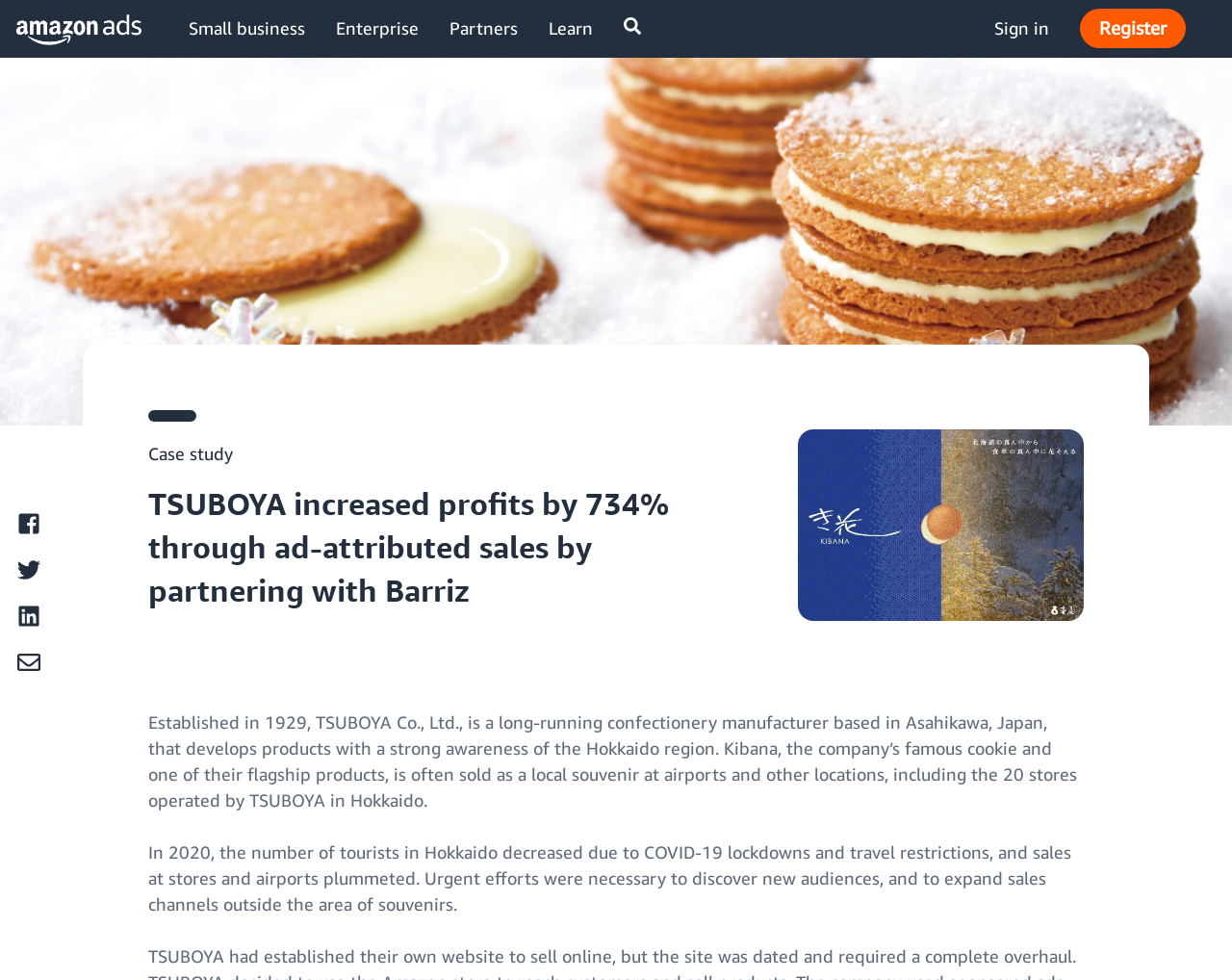Specify the bounding box coordinates of the element's area that should be clicked to execute the given instruction: "Click on 'Amazon Ads'". The coordinates should be four float numbers between 0 and 1, i.e., [left, top, right, bottom].

[0.0, 0.0, 0.103, 0.058]